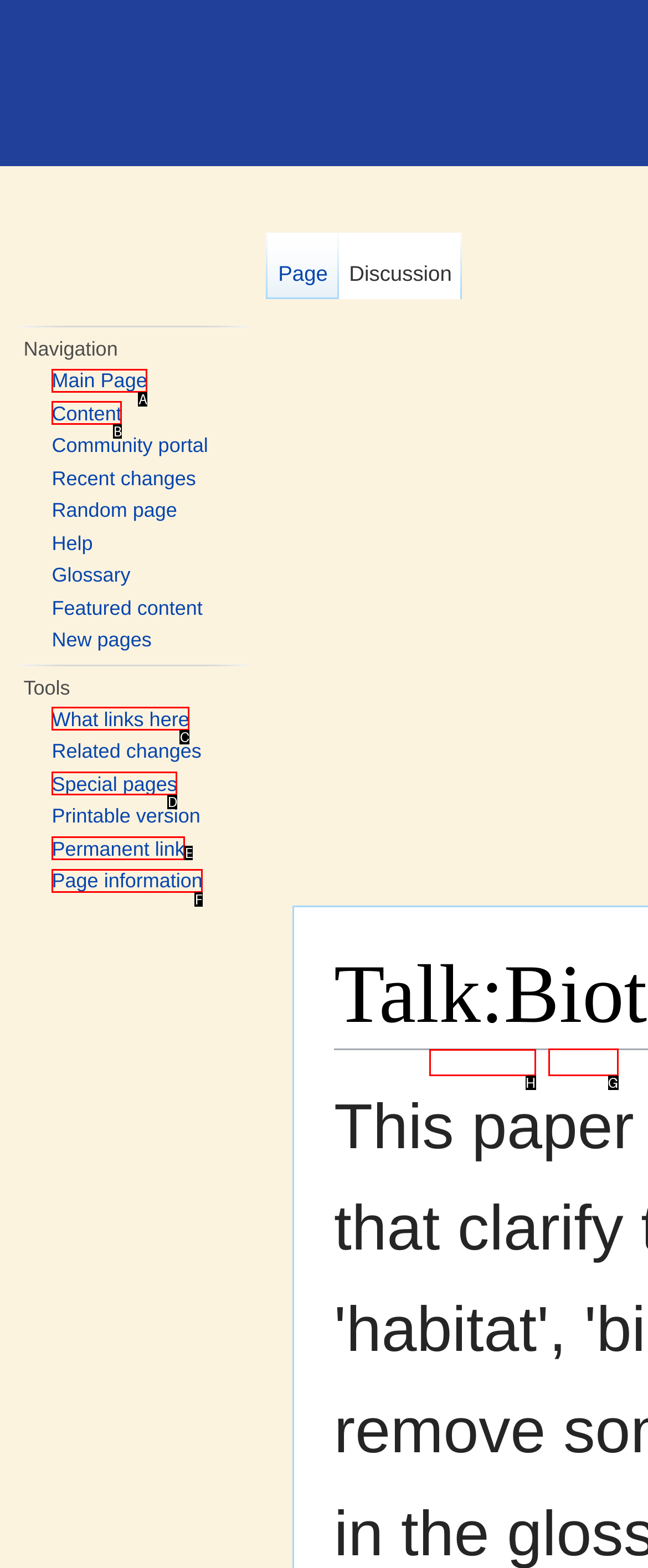Decide which HTML element to click to complete the task: Search Provide the letter of the appropriate option.

G